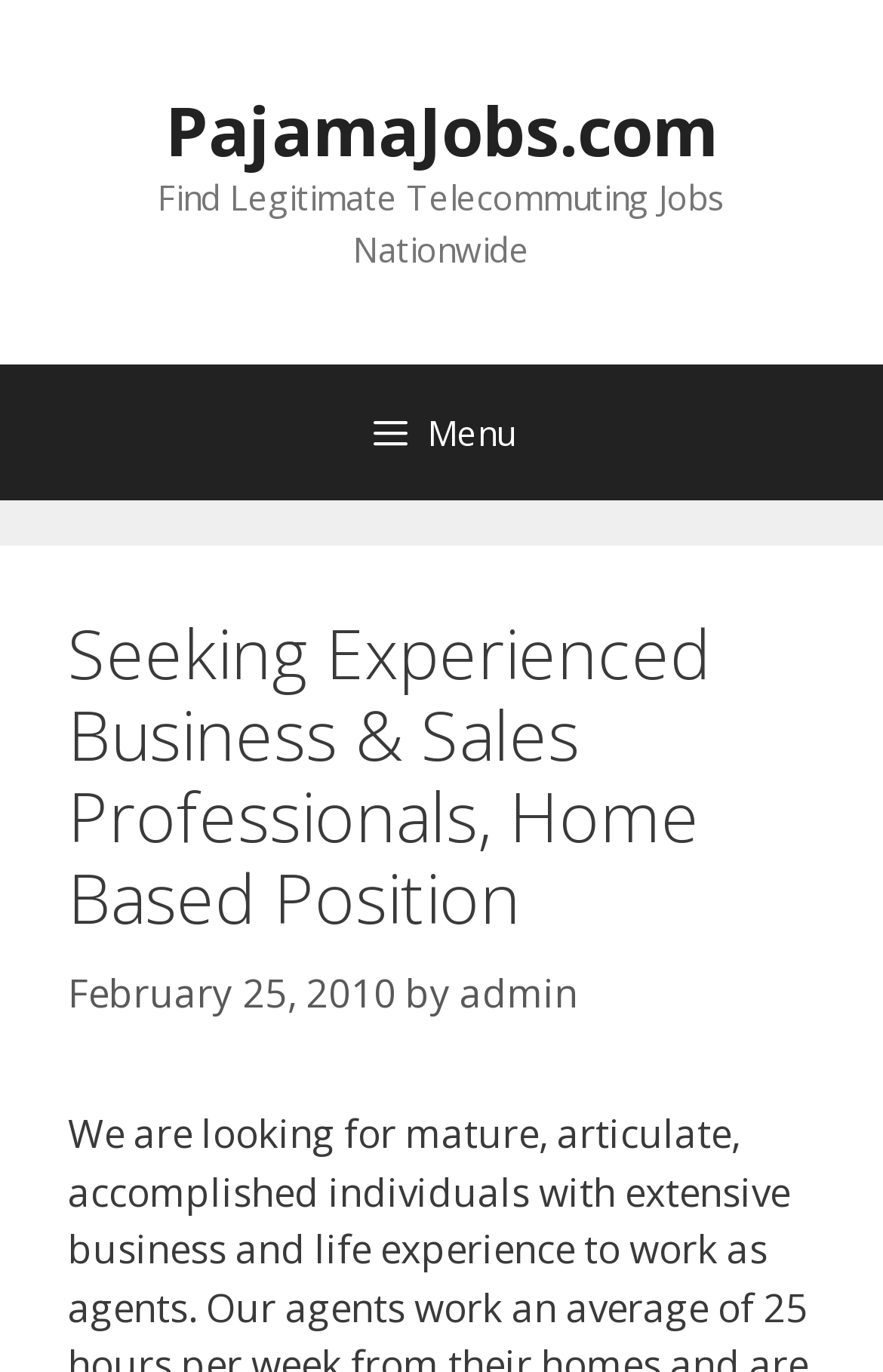Explain in detail what you observe on this webpage.

The webpage is a job posting page, specifically seeking experienced business and sales professionals for a home-based position. At the top of the page, there is a banner that spans the entire width, containing a link to "PajamaJobs.com" and a static text "Find Legitimate Telecommuting Jobs Nationwide". 

Below the banner, there is a primary navigation menu that also spans the entire width, with a button labeled "Menu" on the left side. 

The main content of the page is divided into a header section and a body section. The header section contains a heading that matches the title of the page, "Seeking Experienced Business & Sales Professionals, Home Based Position". 

Below the heading, there is a time stamp indicating that the post was made on "February 25, 2010", followed by the text "by" and a link to the author "admin".